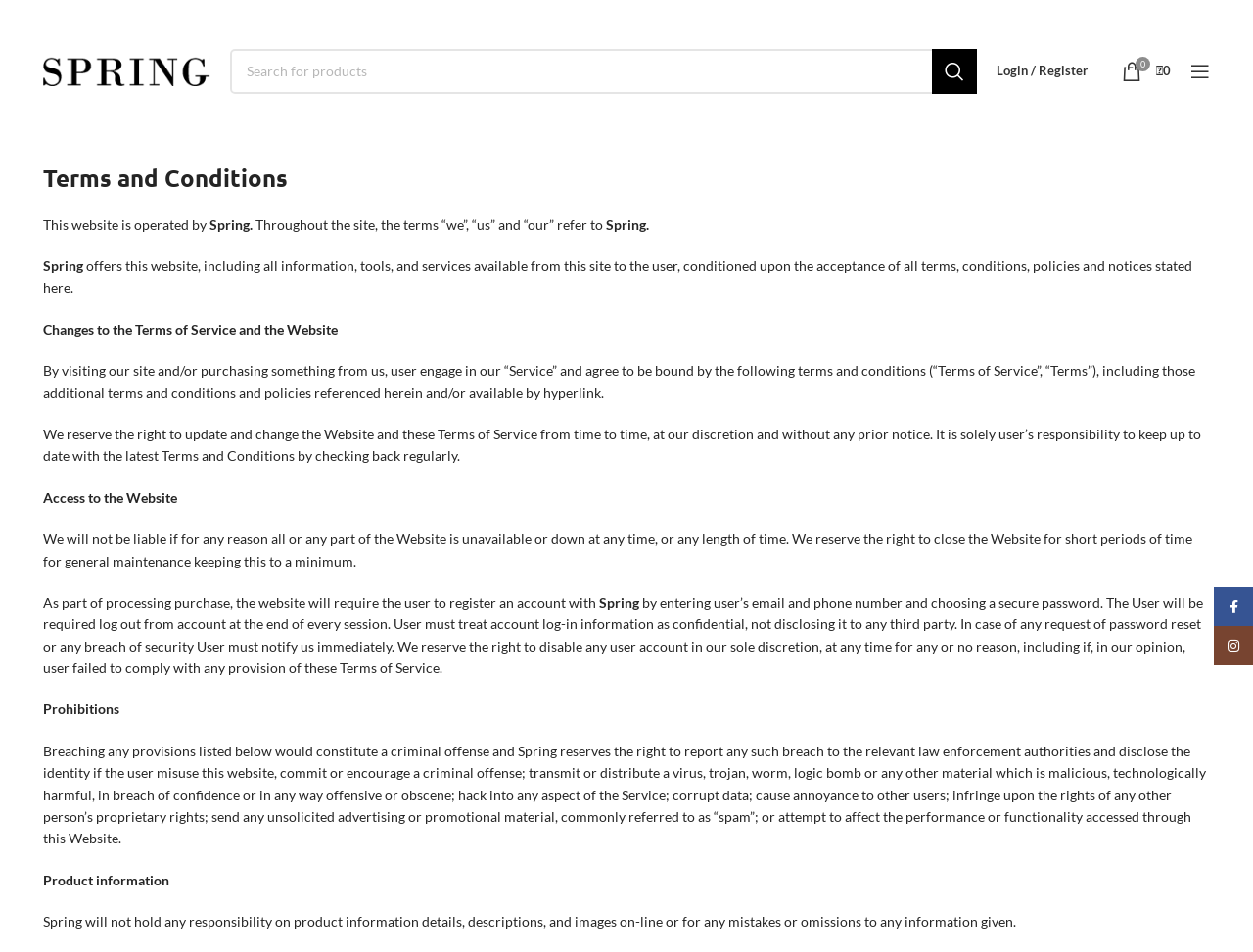How often should users check the Terms and Conditions?
Based on the visual content, answer with a single word or a brief phrase.

Regularly